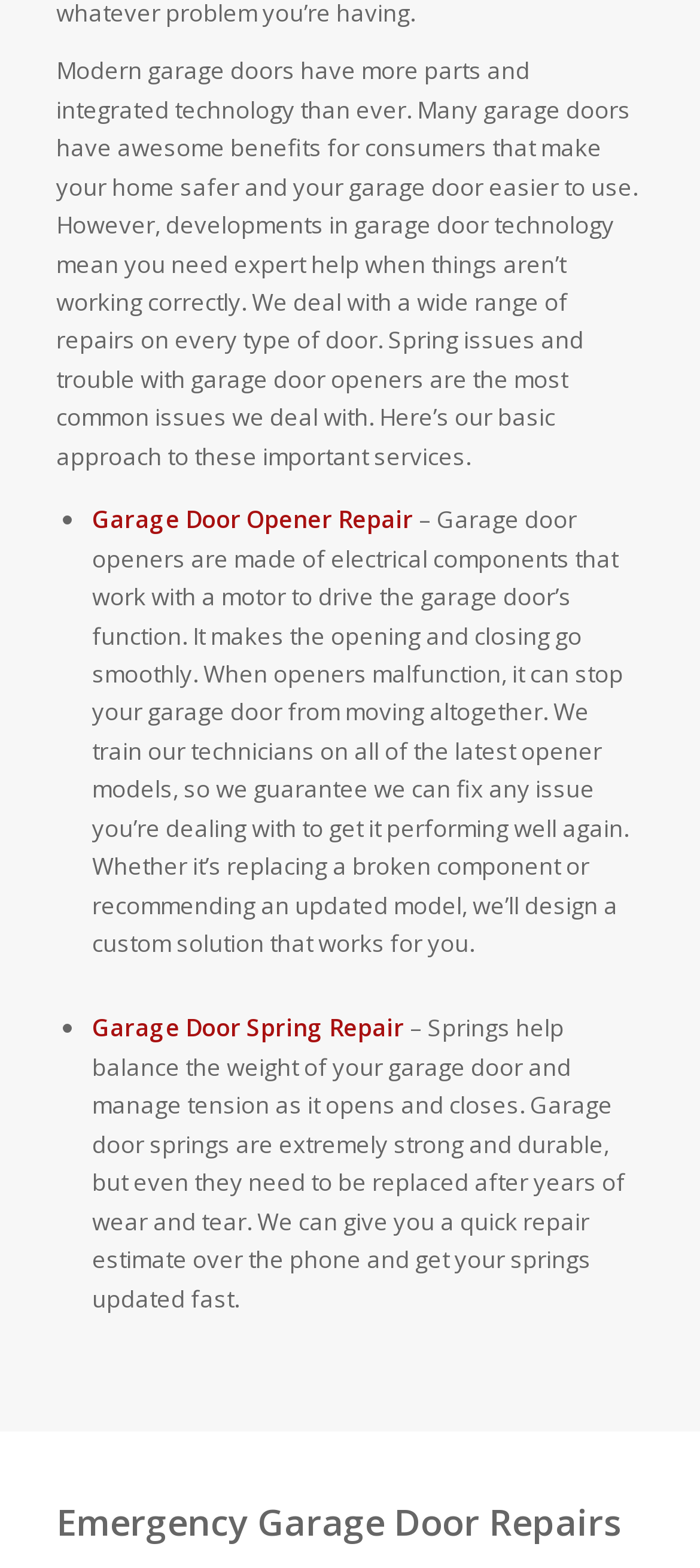Utilize the details in the image to give a detailed response to the question: How can you get a repair estimate?

According to the webpage, you can get a quick repair estimate over the phone for garage door spring repair. This is mentioned in the section discussing garage door spring repair.